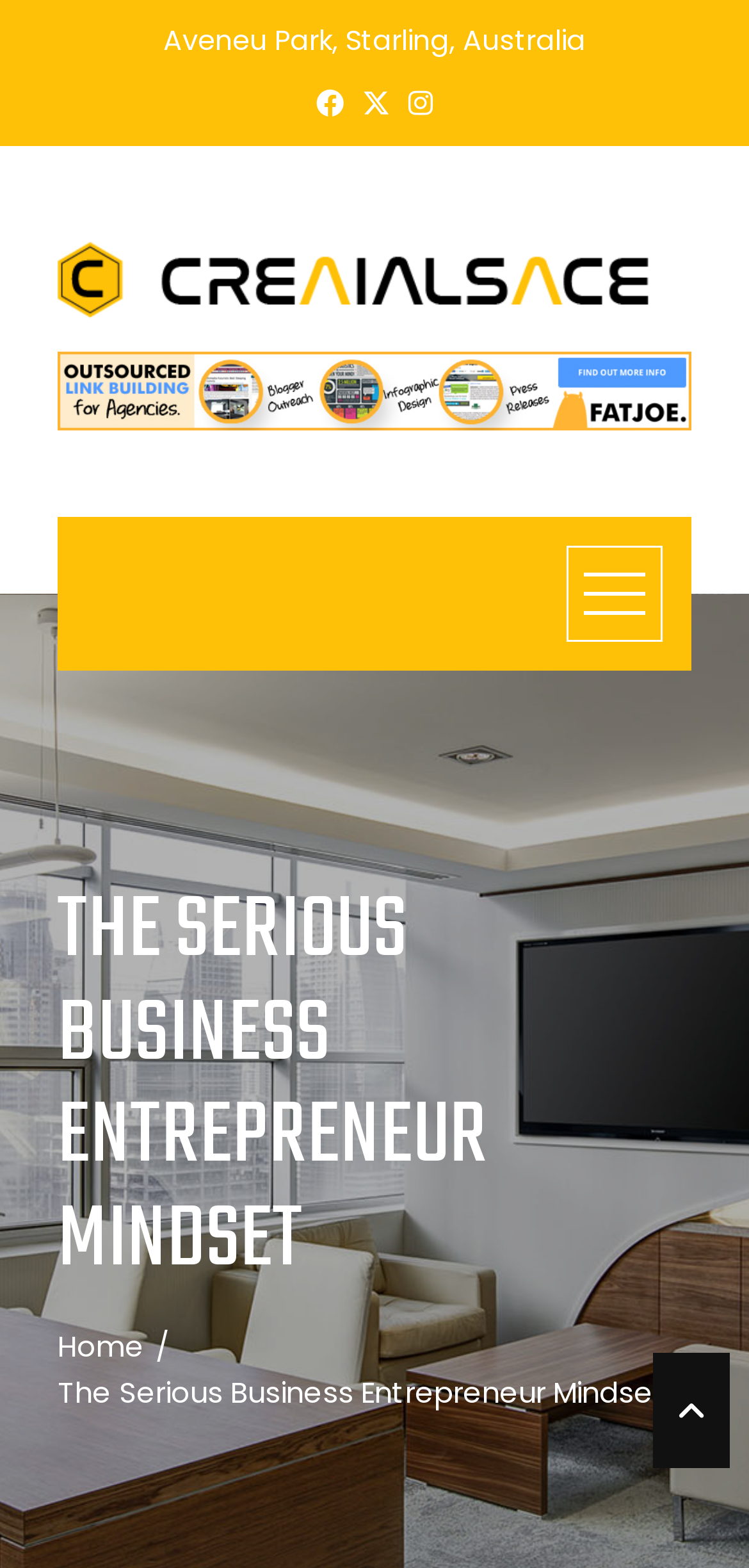Locate the UI element described by Home and provide its bounding box coordinates. Use the format (top-left x, top-left y, bottom-right x, bottom-right y) with all values as floating point numbers between 0 and 1.

[0.077, 0.846, 0.192, 0.872]